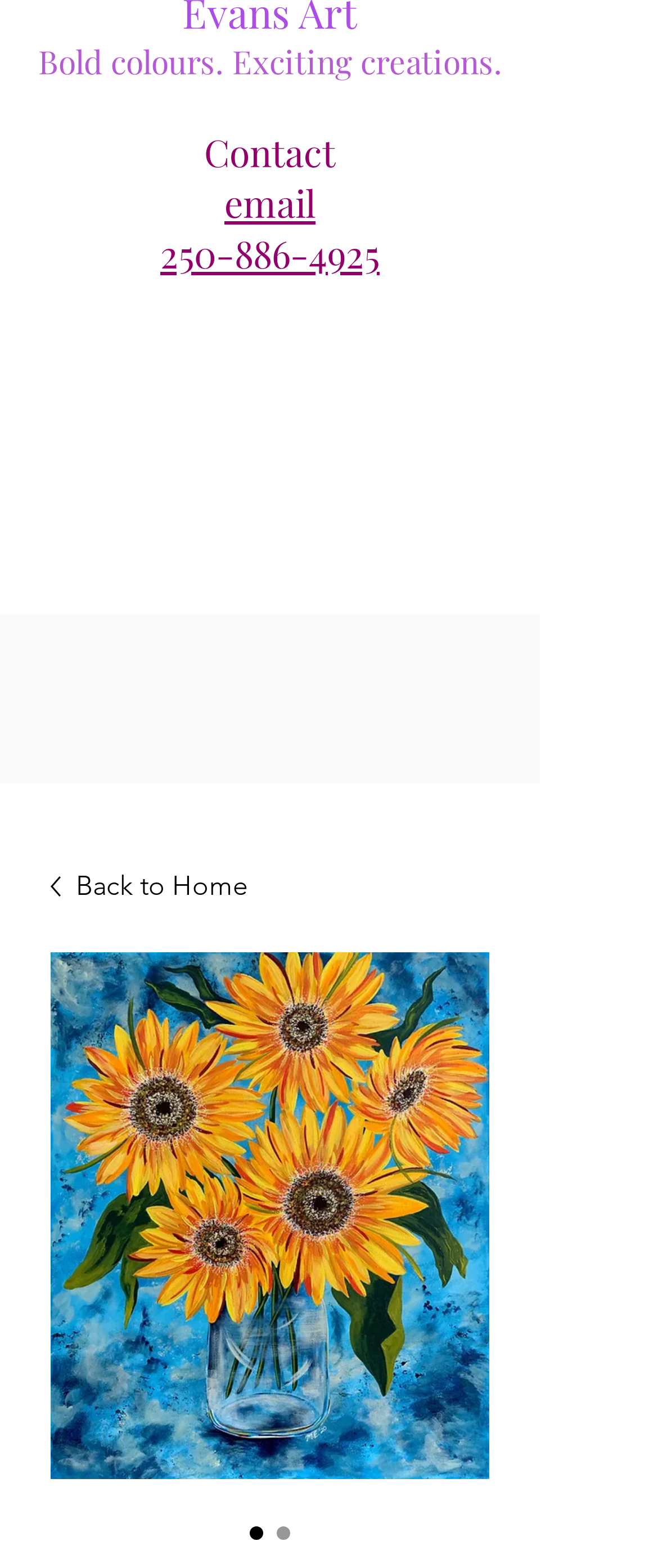Please identify the webpage's heading and generate its text content.

Welcome to Megan JL Evans Art